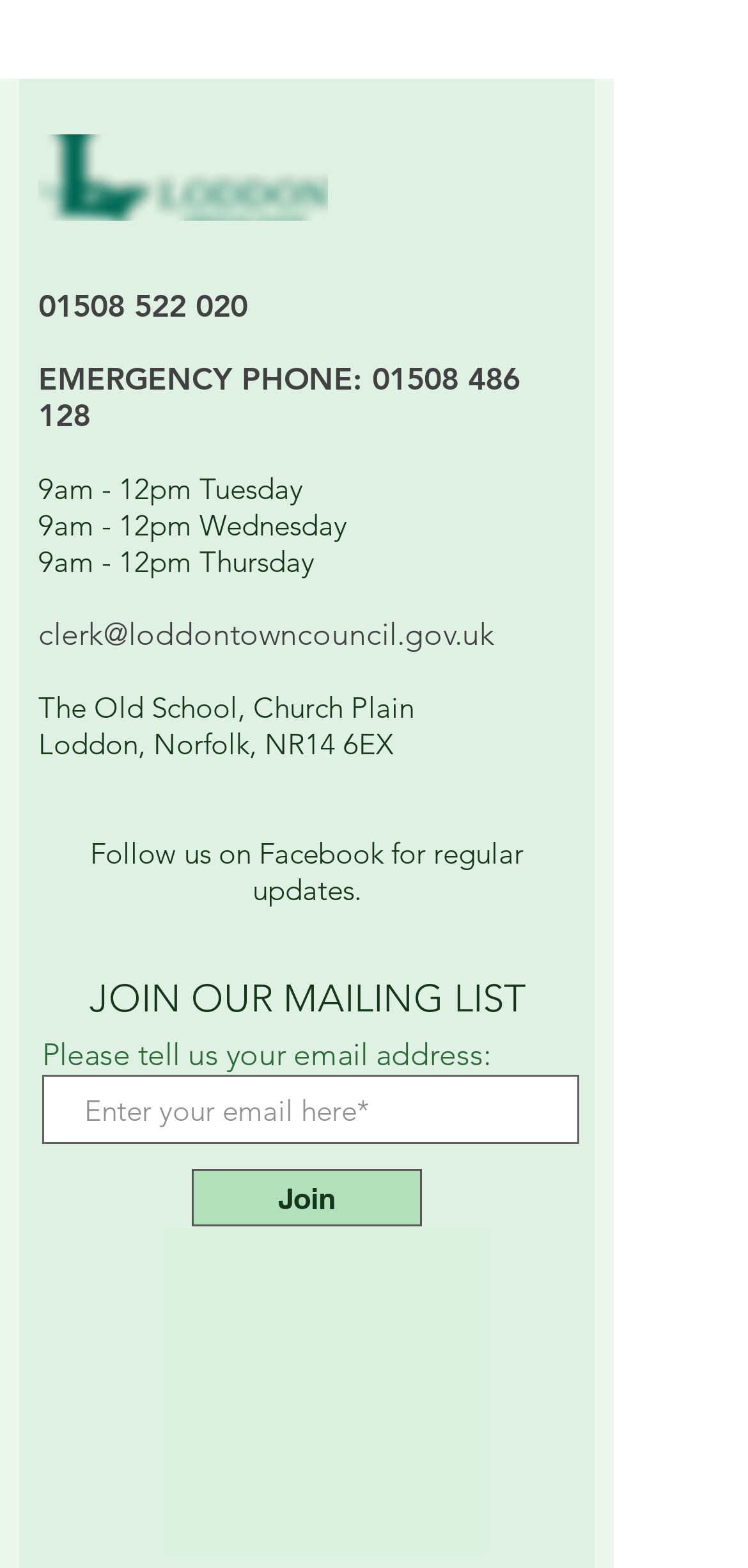Please answer the following question using a single word or phrase: 
What are the office hours on Tuesdays?

9am - 12pm